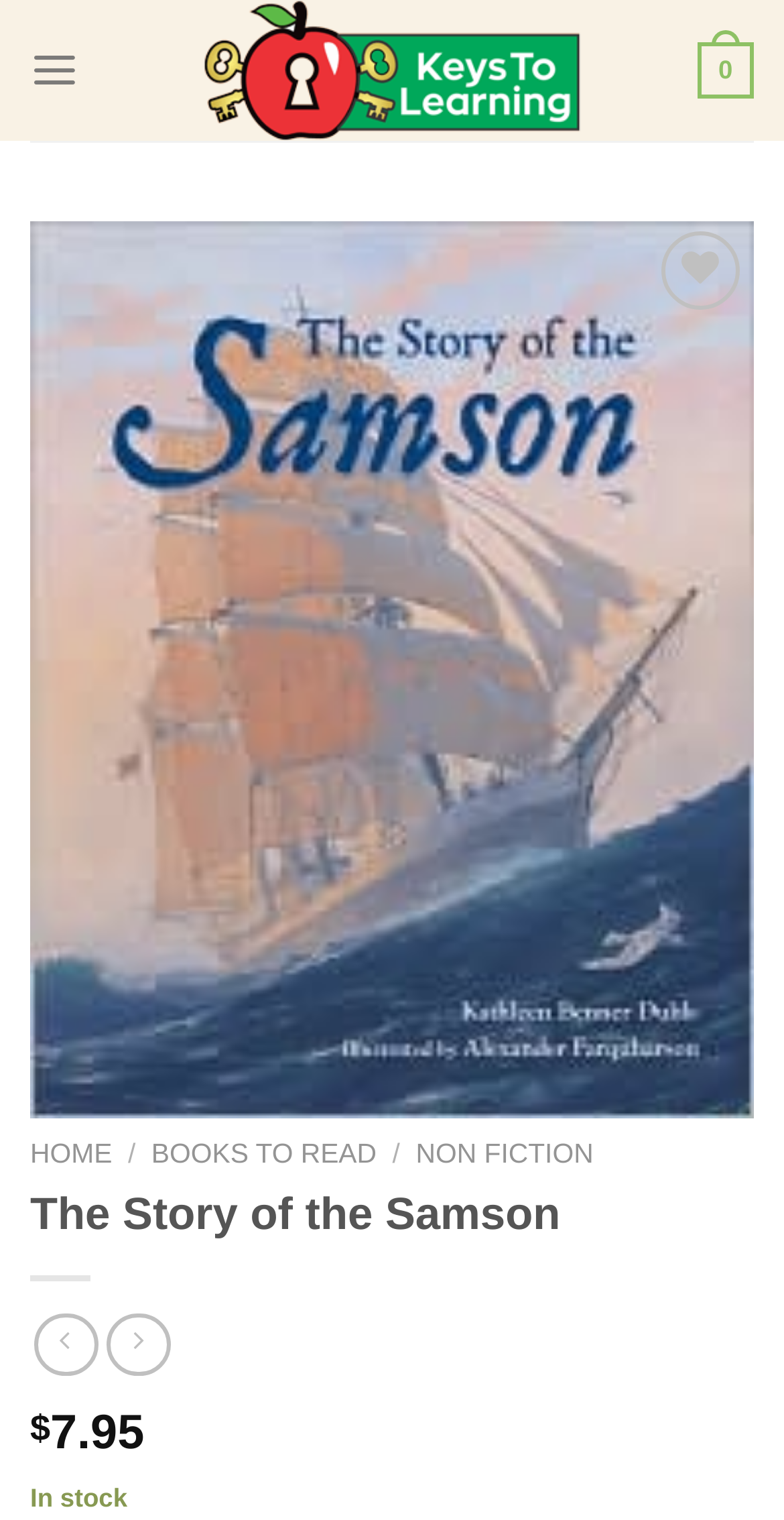Given the description "Toggle Menu", determine the bounding box of the corresponding UI element.

None